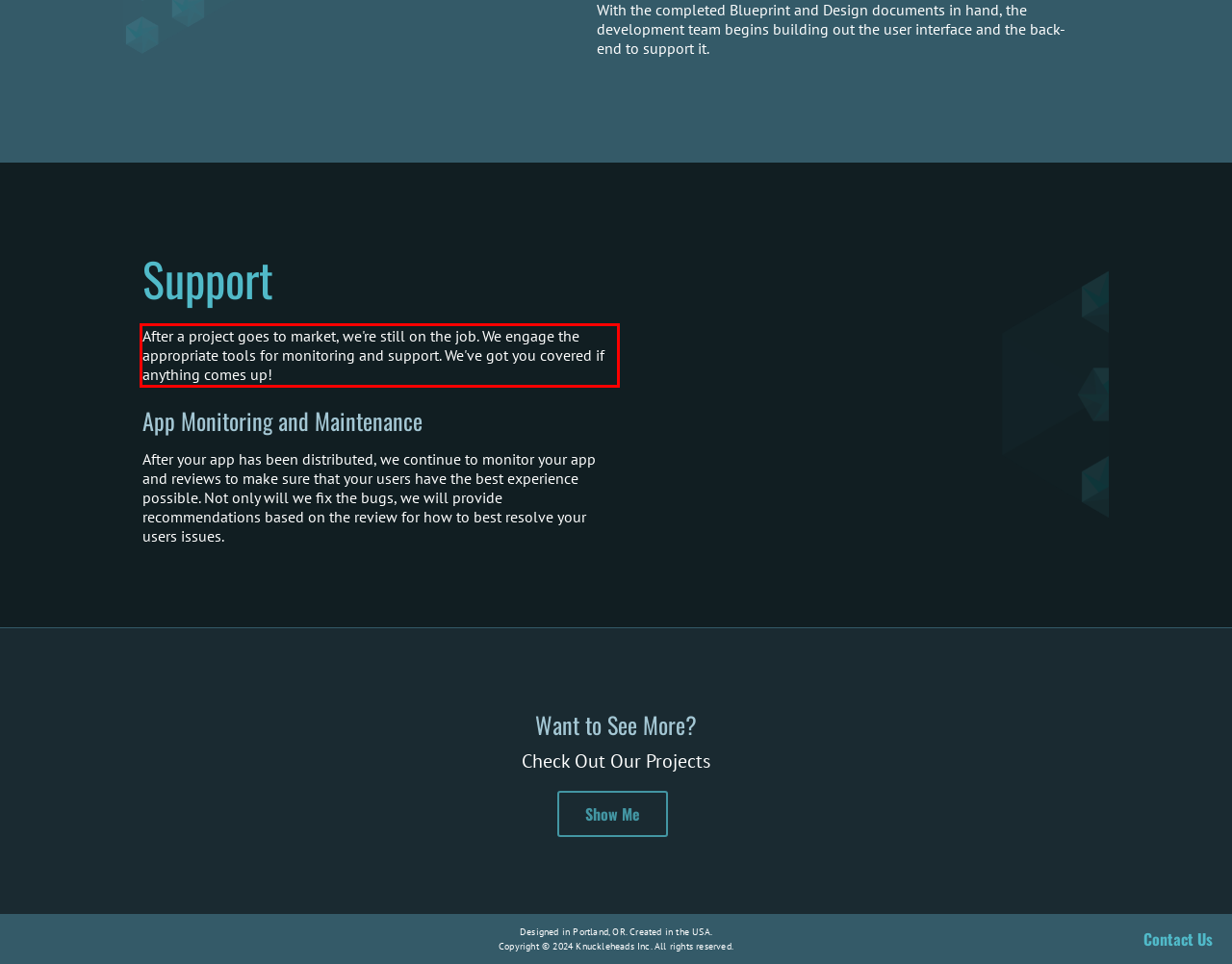View the screenshot of the webpage and identify the UI element surrounded by a red bounding box. Extract the text contained within this red bounding box.

After a project goes to market, we're still on the job. We engage the appropriate tools for monitoring and support. We've got you covered if anything comes up!